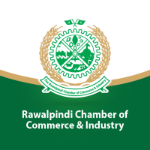Based on what you see in the screenshot, provide a thorough answer to this question: What type of agreements does the RCCI engage in with institutions like the University of Turbat?

According to the caption, the RCCI engages in partnership and mutual support initiatives with institutions like the University of Turbat, which includes signing Memorandums of Understanding (MoUs) aimed at enhancing academic and industry linkages.